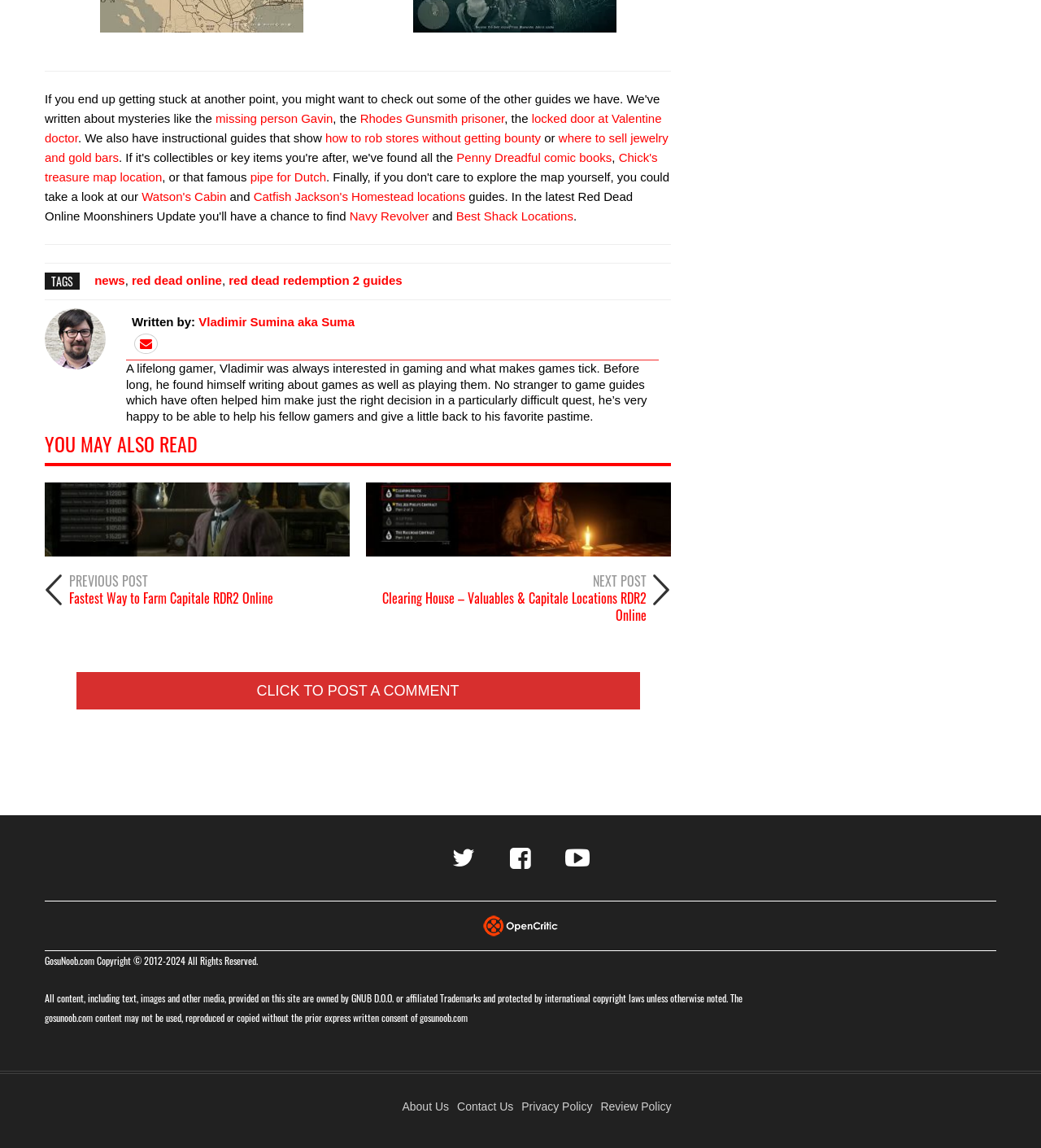Please provide a brief answer to the question using only one word or phrase: 
What is the topic of the instructional guides mentioned?

how to rob stores without getting bounty